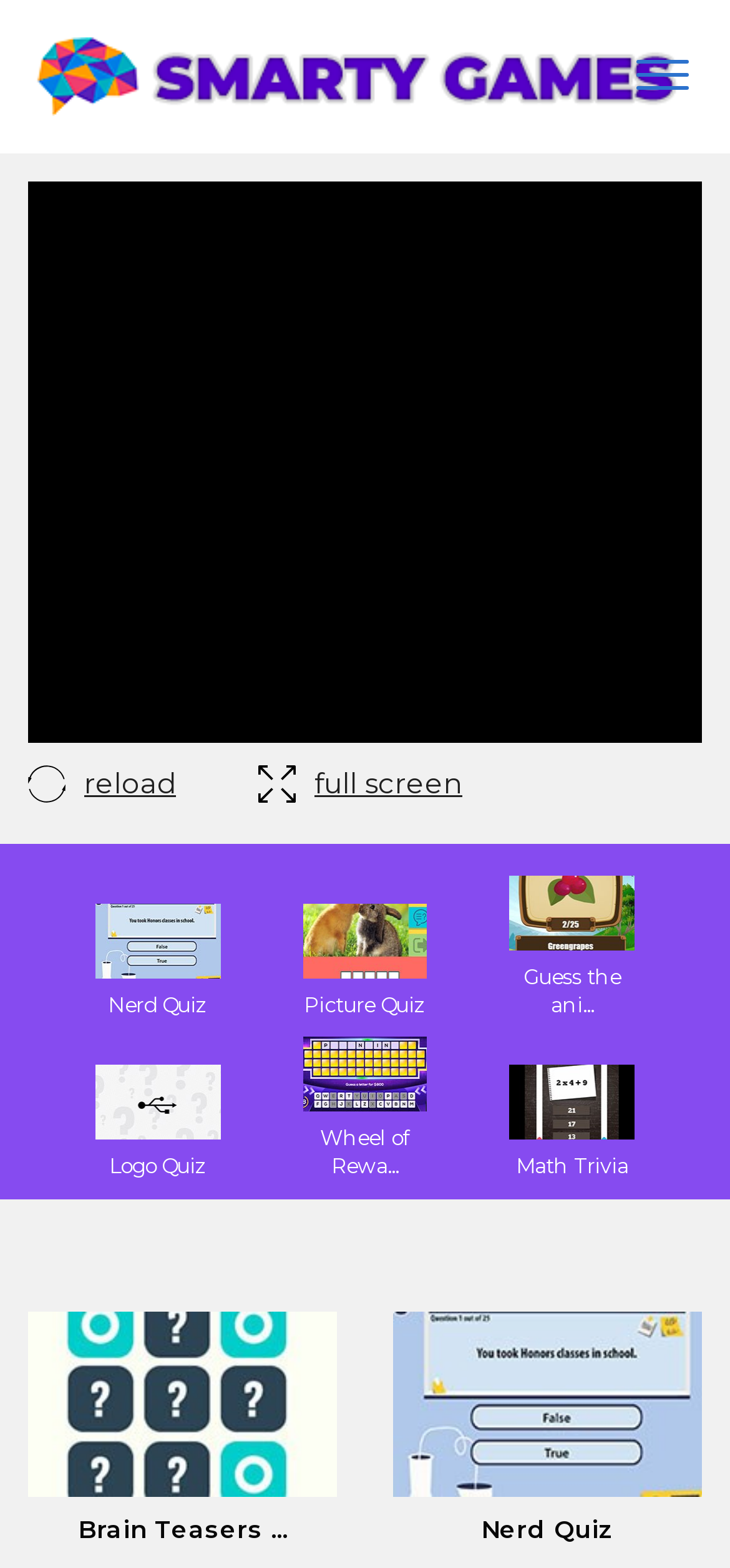Describe all the key features of the webpage in detail.

The webpage is a car logo quiz game that allows users to play online. At the top left, there is a link with no text, and next to it, a button labeled "Toggle navigation". Below these elements, there is an iframe that takes up most of the page's width and about half of its height.

On the top right, there are two links, "reload" and "full screen", positioned side by side. Below these links, there are five links with images, each representing a different quiz type: "Nerd Quiz", "Picture Quiz", "Guess the animal", "Logo Quiz", and "Wheel of Rewards". These links are arranged in two rows, with three links on the top row and two on the bottom row.

Further down, there are two more links with images, "Math Trivia" and "Brain Teasers for Teens", positioned side by side. At the very bottom, there is another link with an image, "Nerd Quiz", which is a duplicate of the one above.

The images accompanying each link are likely to be icons or logos representing the respective quiz types. Overall, the webpage appears to be a hub for various online quiz games, with a focus on car logos and other topics.